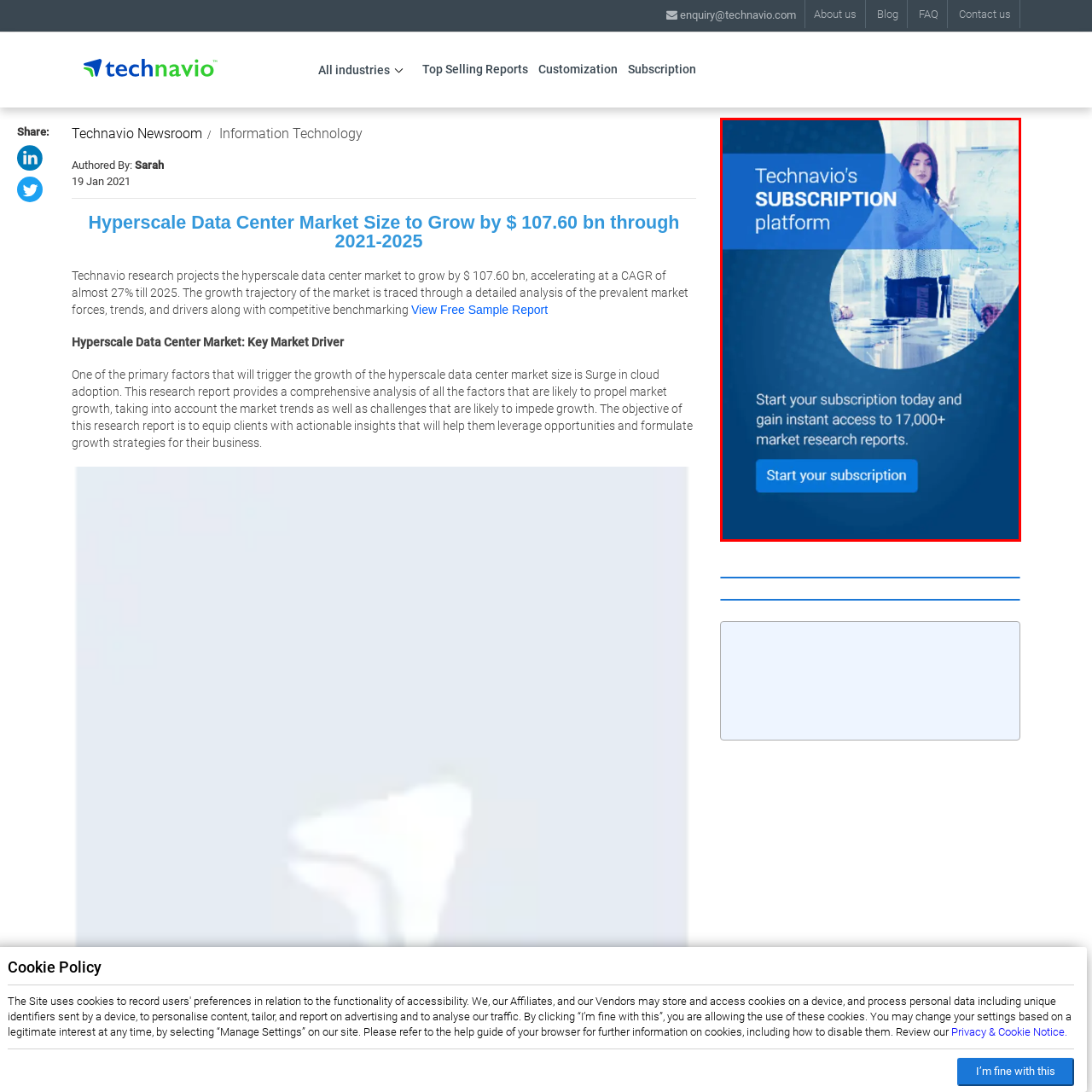How many market research reports are available?
Check the image enclosed by the red bounding box and reply to the question using a single word or phrase.

17,000+